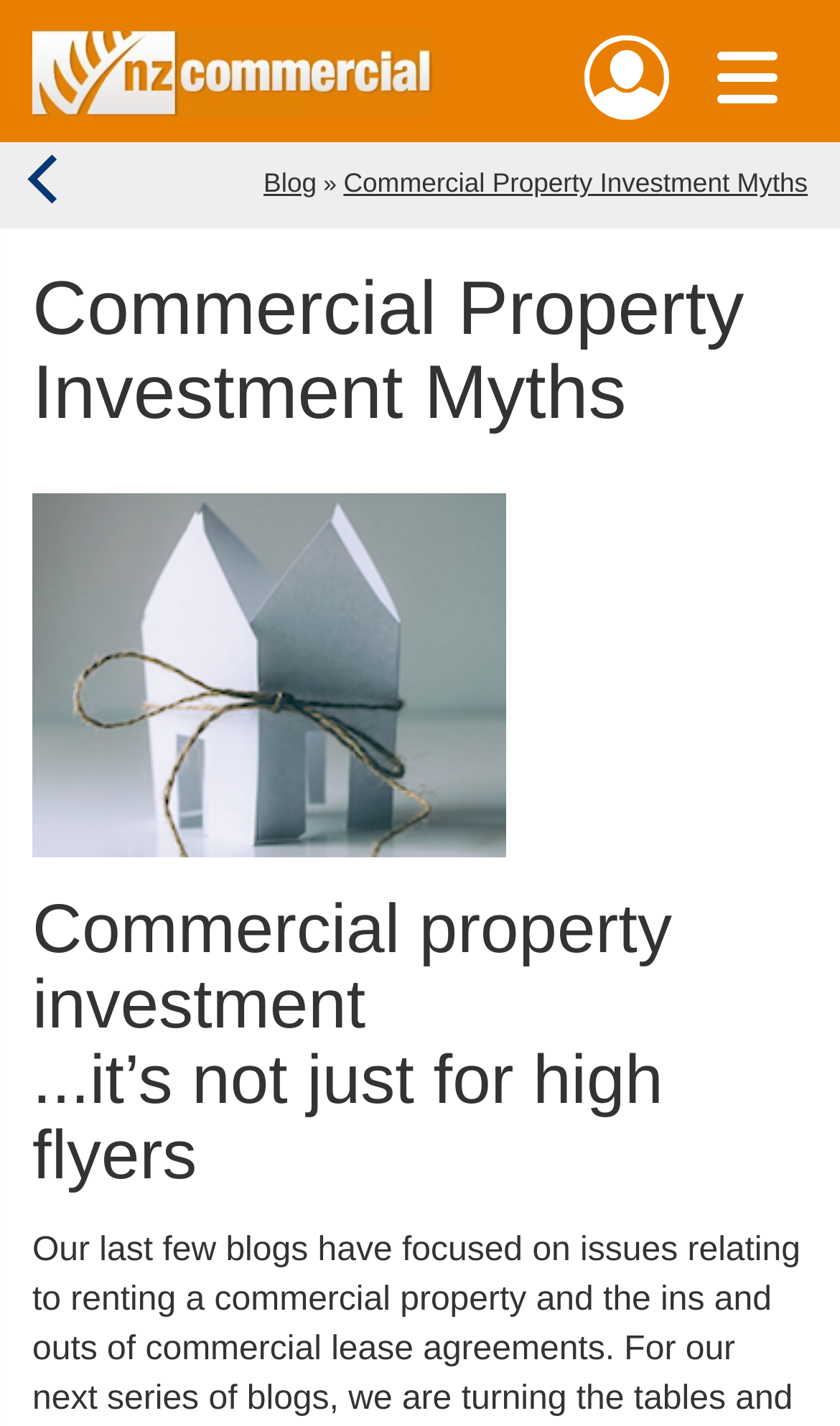Provide the text content of the webpage's main heading.

Commercial Property Investment Myths